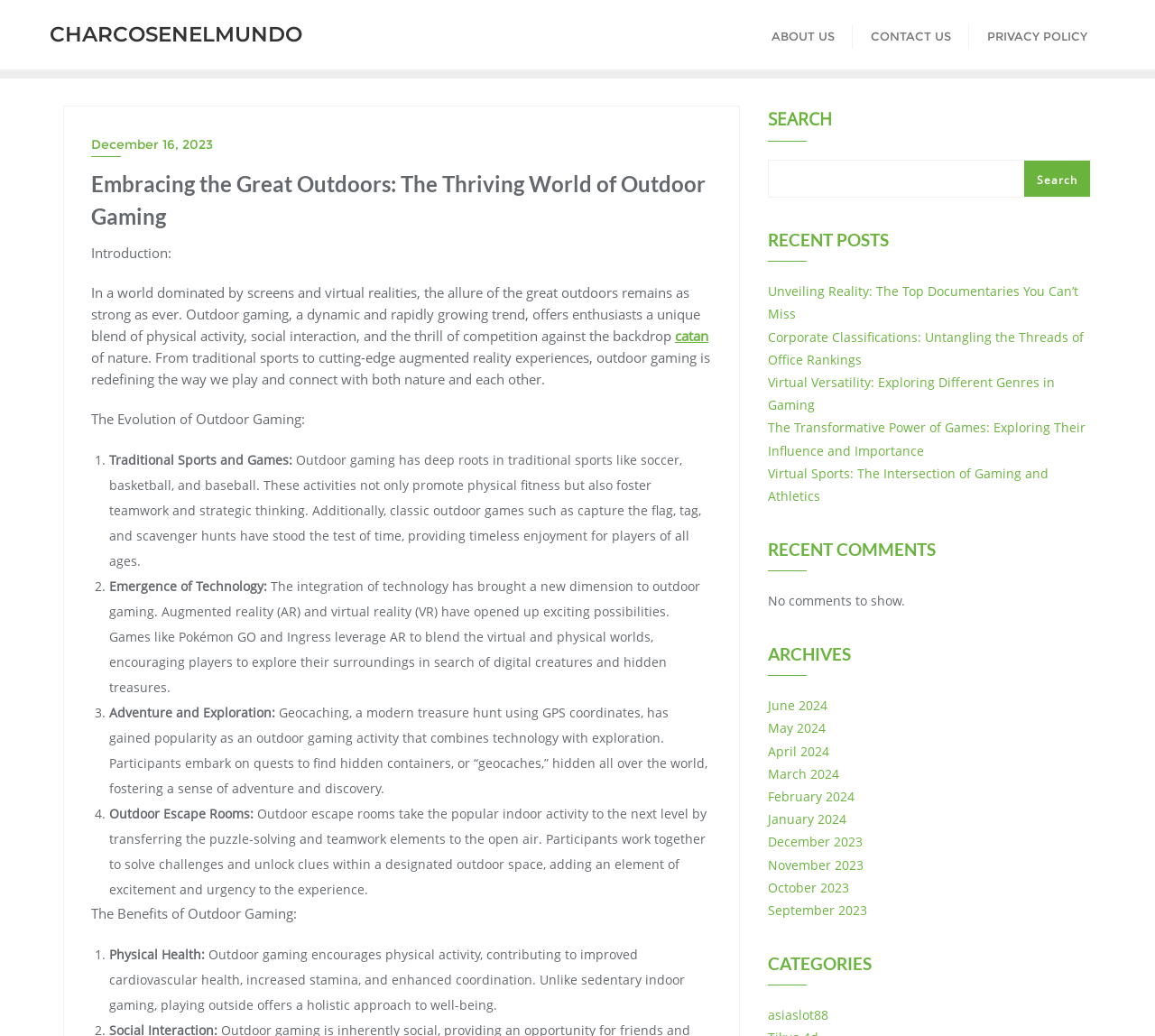Find the bounding box coordinates of the clickable element required to execute the following instruction: "Search for something". Provide the coordinates as four float numbers between 0 and 1, i.e., [left, top, right, bottom].

[0.665, 0.103, 0.945, 0.191]